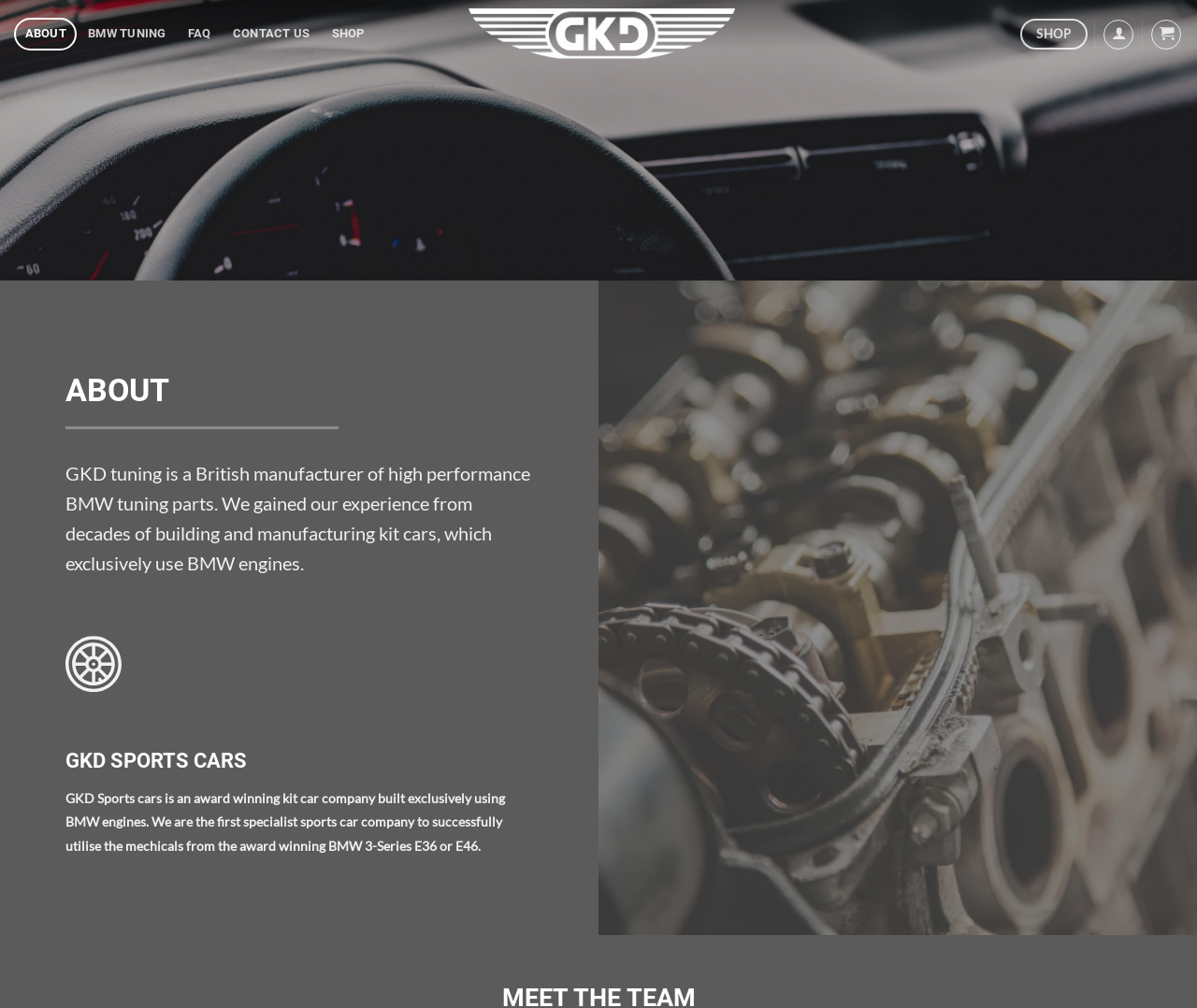Based on the element description: "technology", identify the bounding box coordinates for this UI element. The coordinates must be four float numbers between 0 and 1, listed as [left, top, right, bottom].

None